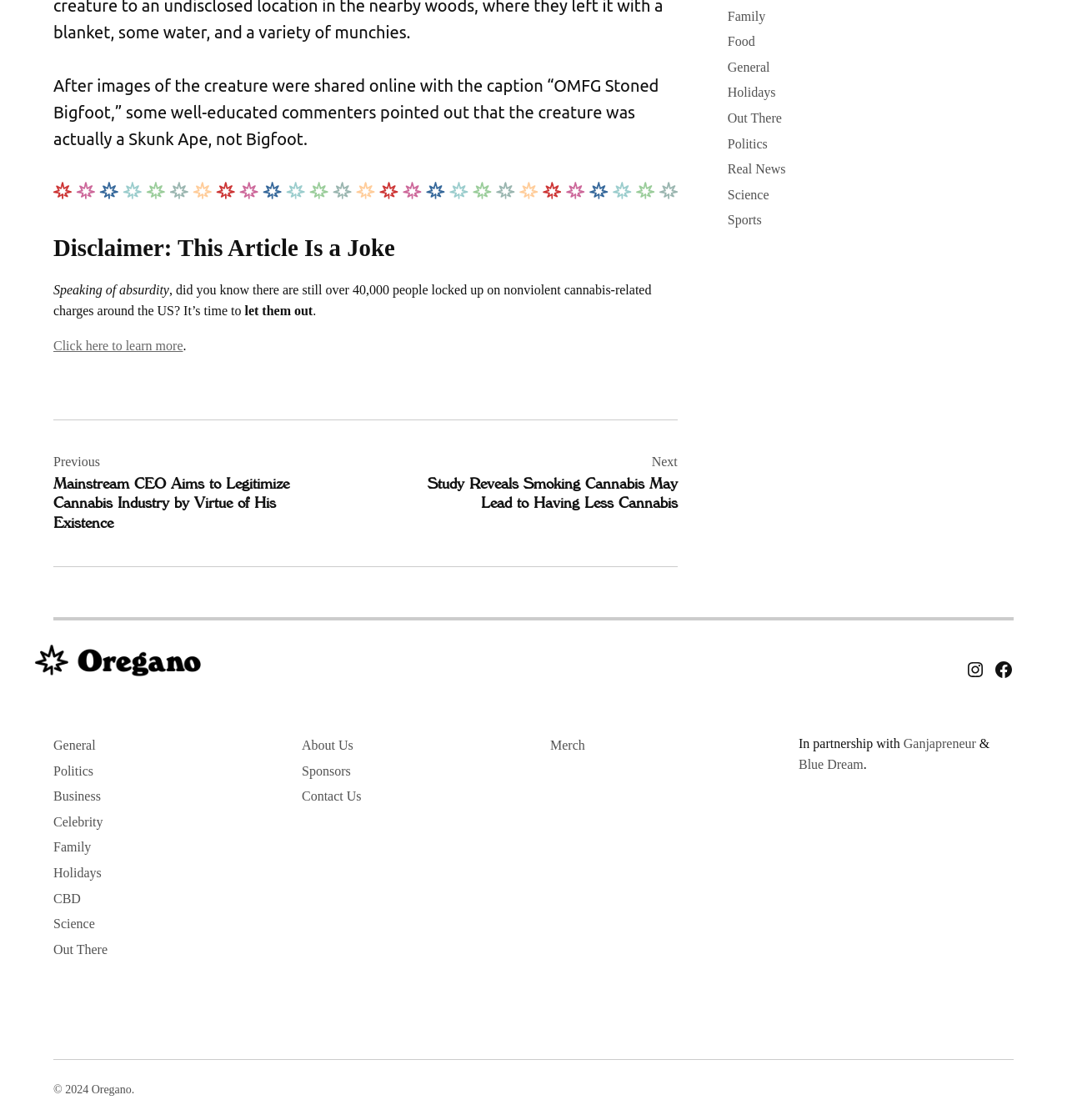What is the partnership mentioned in the footer?
Answer the question with a detailed explanation, including all necessary information.

The partnership mentioned in the footer can be inferred from the text 'In partnership with Ganjapreneur & Blue Dream' which suggests that the website is in partnership with these two entities.